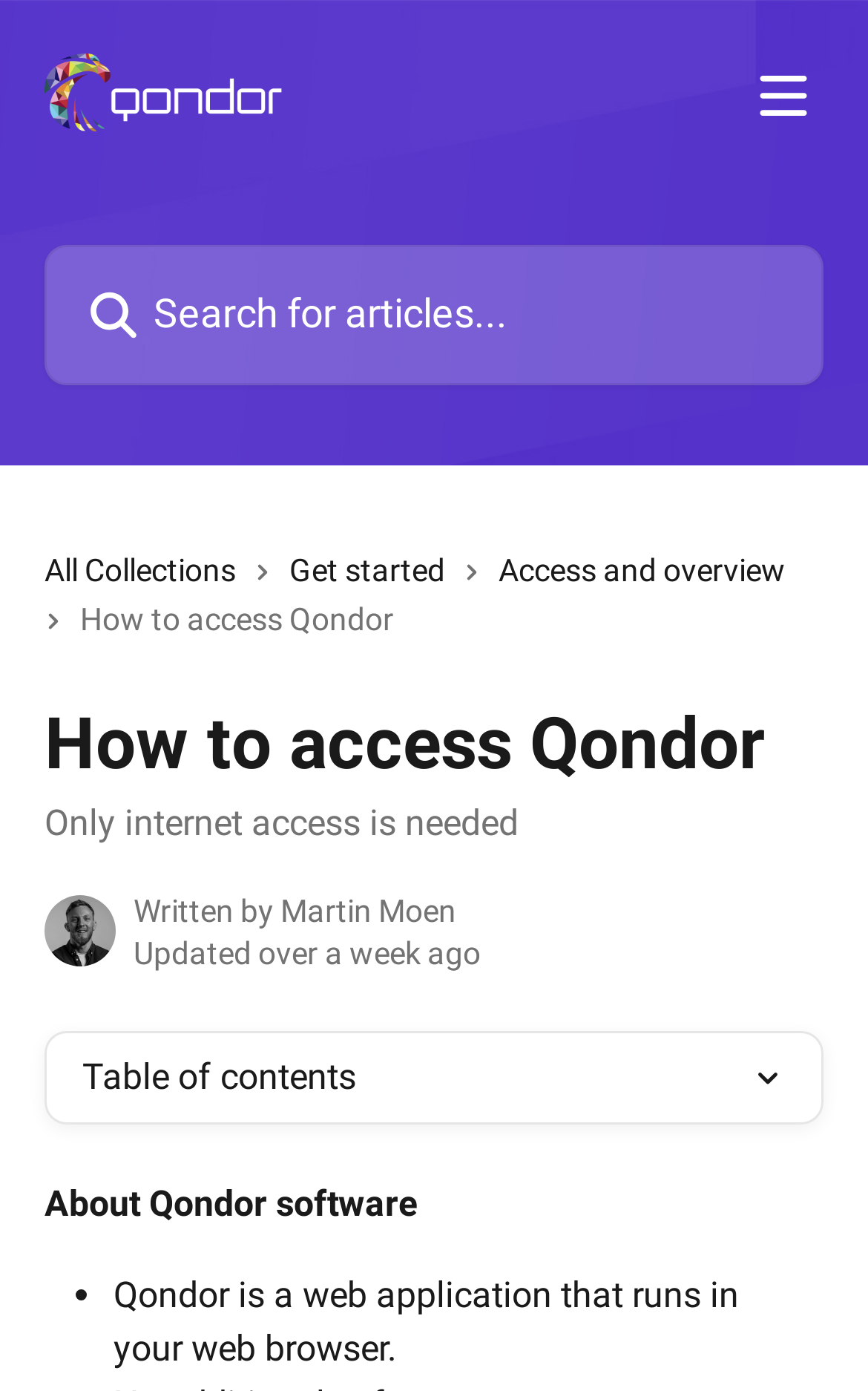Please study the image and answer the question comprehensively:
Who wrote the article 'How to access Qondor'?

The author of the article 'How to access Qondor' is Martin Moen, as indicated by the avatar and the text 'Written by' next to it.